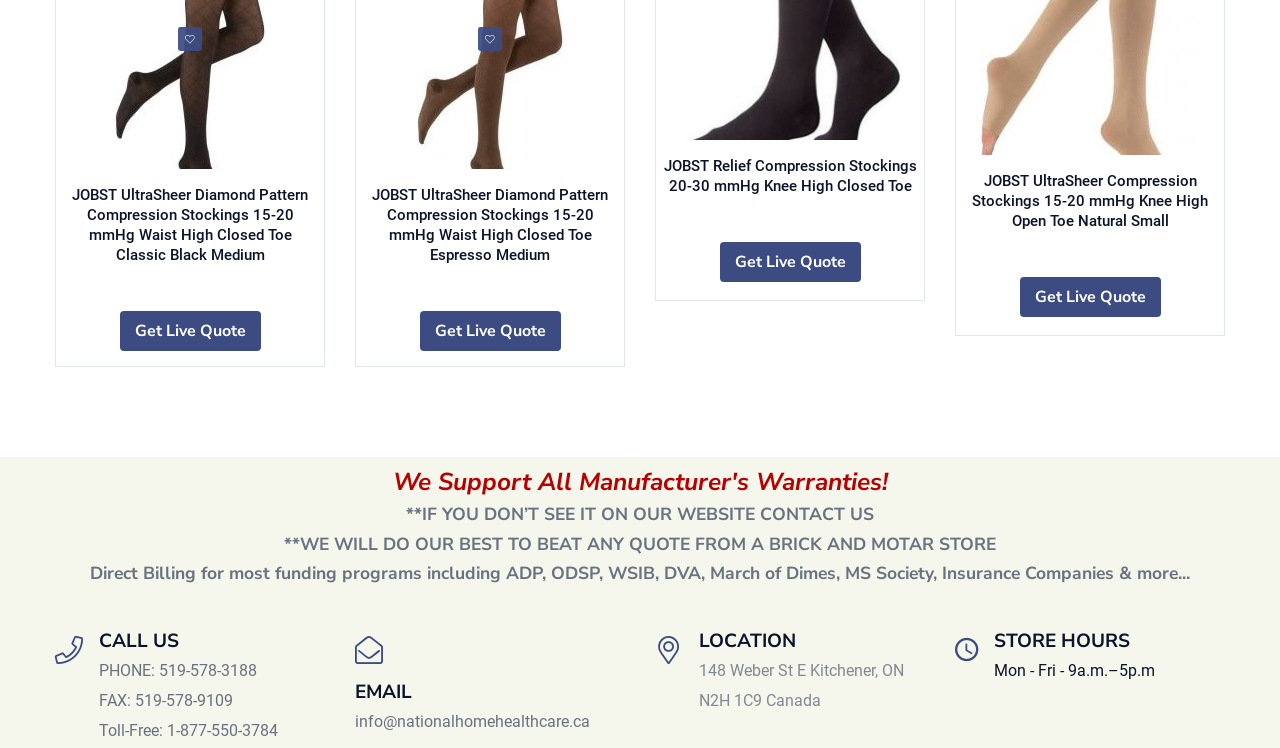Given the description "info@nationalhomehealthcare.ca", determine the bounding box of the corresponding UI element.

[0.277, 0.936, 0.461, 0.962]